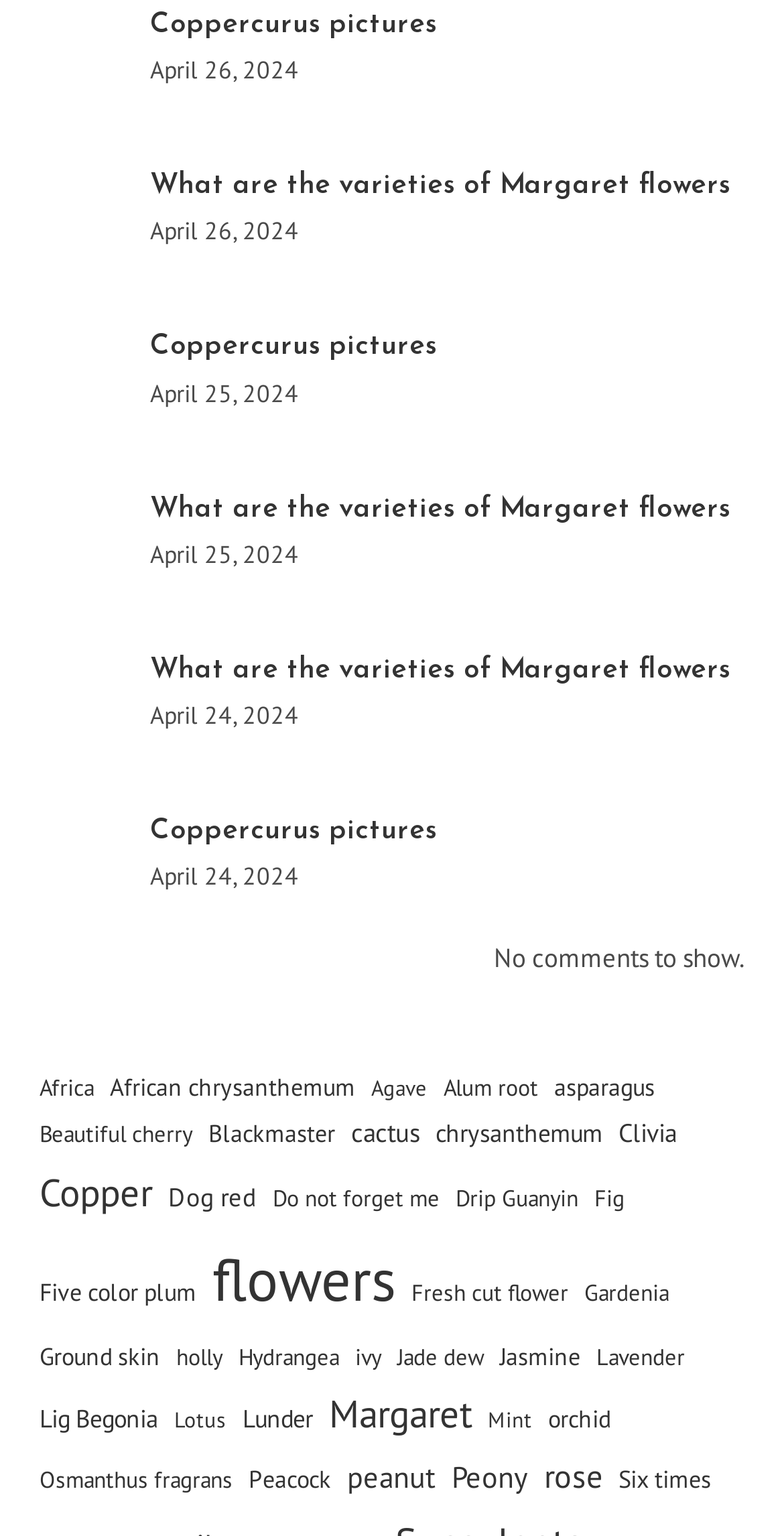Find the bounding box coordinates of the area to click in order to follow the instruction: "Click on 'What are the varieties of Margaret flowers'".

[0.05, 0.104, 0.165, 0.176]